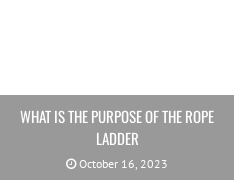What is the aesthetic of the design?
Utilize the information in the image to give a detailed answer to the question.

The overall aesthetic of the design has a clean and modern look, which enhances readability and makes it visually appealing to the readers.